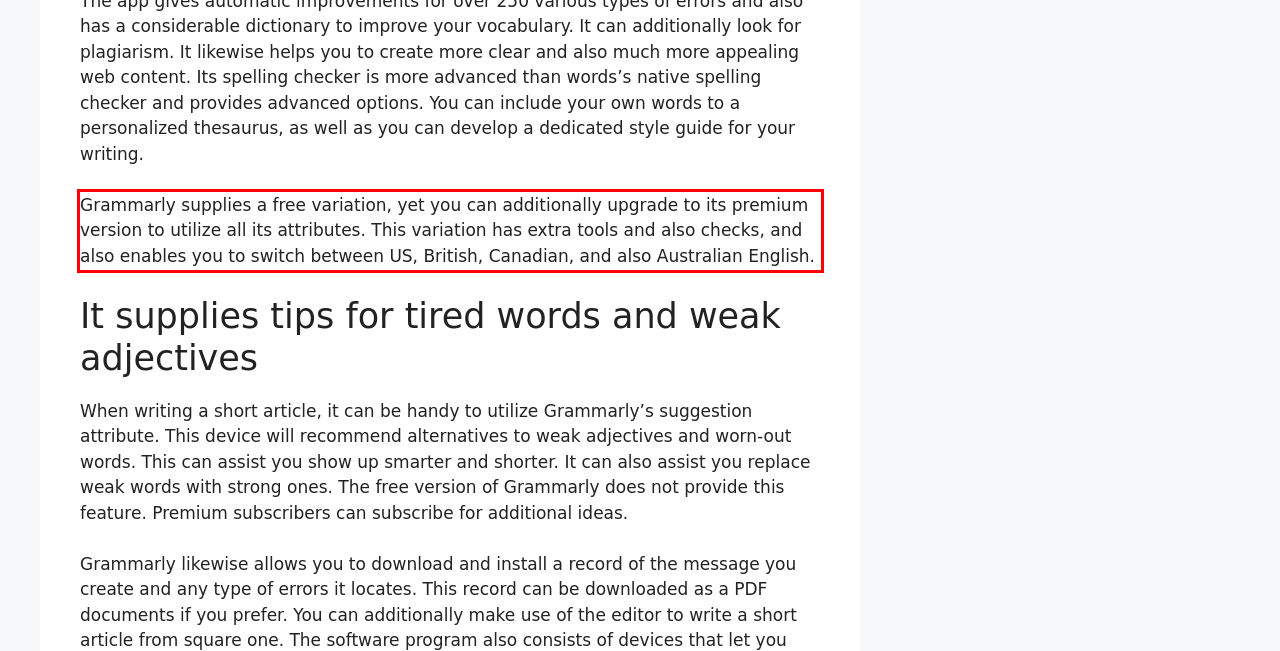You are presented with a webpage screenshot featuring a red bounding box. Perform OCR on the text inside the red bounding box and extract the content.

Grammarly supplies a free variation, yet you can additionally upgrade to its premium version to utilize all its attributes. This variation has extra tools and also checks, and also enables you to switch between US, British, Canadian, and also Australian English.